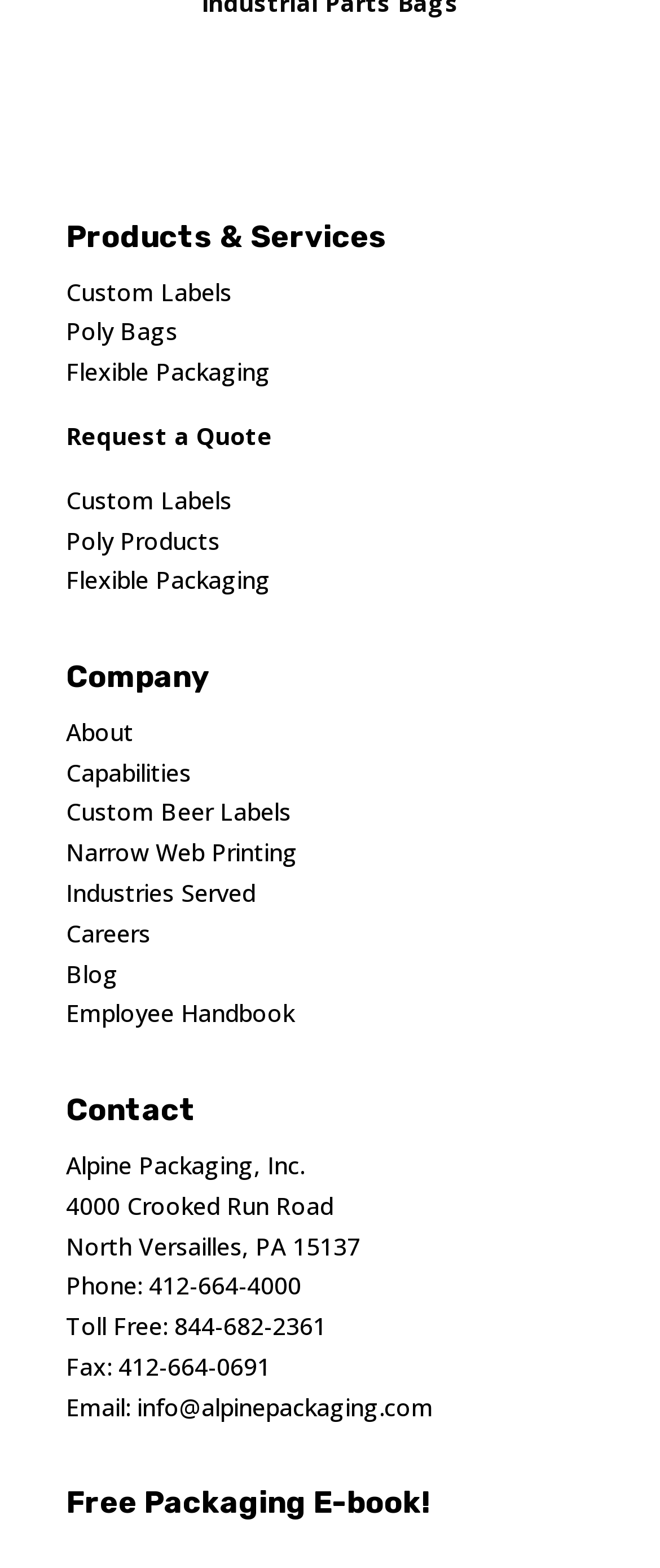Locate the bounding box coordinates of the clickable part needed for the task: "Visit the About page".

[0.1, 0.456, 0.203, 0.477]